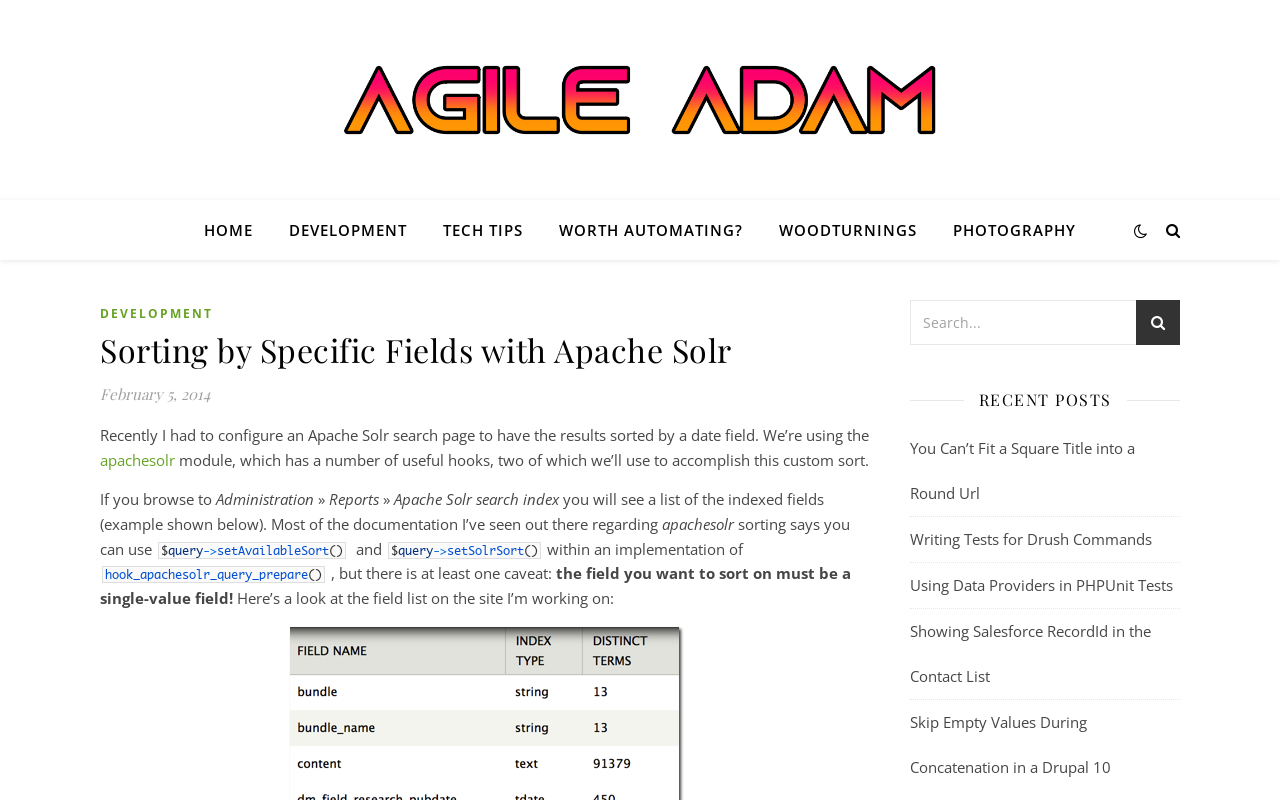What is the title of the first blog post?
Look at the image and respond with a one-word or short phrase answer.

Sorting by Specific Fields with Apache Solr